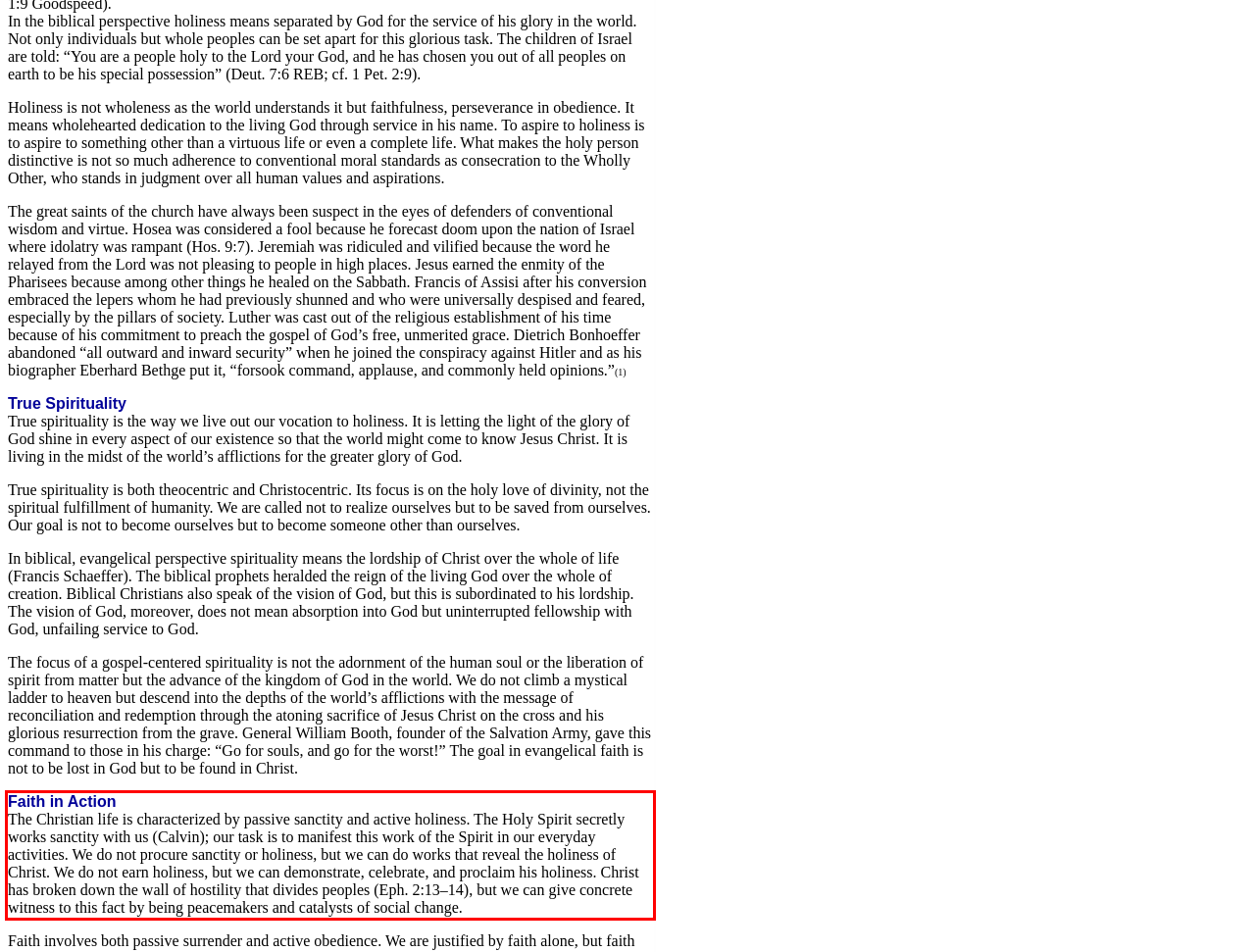There is a screenshot of a webpage with a red bounding box around a UI element. Please use OCR to extract the text within the red bounding box.

Faith in Action The Christian life is characterized by passive sanctity and active holiness. The Holy Spirit secretly works sanctity with us (Calvin); our task is to manifest this work of the Spirit in our everyday activities. We do not procure sanctity or holiness, but we can do works that reveal the holiness of Christ. We do not earn holiness, but we can demonstrate, celebrate, and proclaim his holiness. Christ has broken down the wall of hostility that divides peoples (Eph. 2:13–14), but we can give concrete witness to this fact by being peacemakers and catalysts of social change.